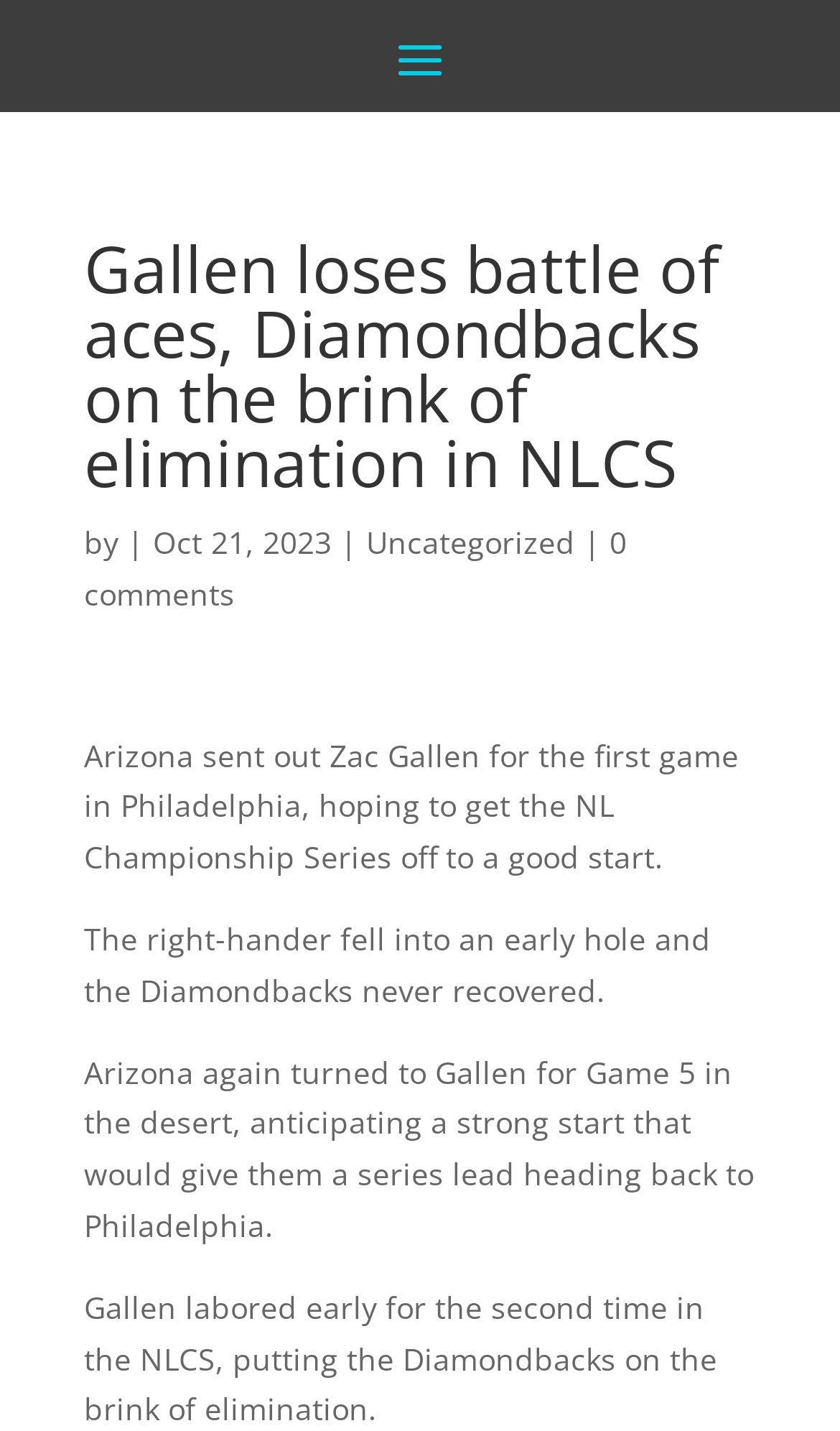Bounding box coordinates are given in the format (top-left x, top-left y, bottom-right x, bottom-right y). All values should be floating point numbers between 0 and 1. Provide the bounding box coordinate for the UI element described as: 0 comments

[0.1, 0.364, 0.746, 0.429]